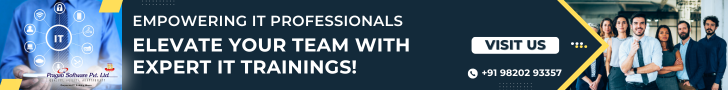What is the purpose of the call-to-action button?
Using the details shown in the screenshot, provide a comprehensive answer to the question.

The call-to-action button is labeled 'VISIT US', which implies that its purpose is to encourage interested parties to visit the website or the service provider's platform to learn more about the training opportunities available.